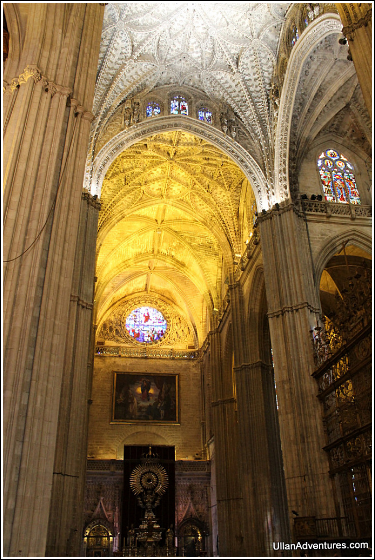Create an extensive and detailed description of the image.

The image showcases the breathtaking interior of a grand cathedral, characterized by its intricate Gothic architecture. Towering columns rise majestically towards the vaulted ceiling, which glows warmly in golden hues, highlighting its ornate details and delicate patterns. Stained glass windows adorn the upper walls, casting colorful light across the space. In the background, a large, detailed painting and a beautifully designed altar can be seen, adding to the cathedral's spiritual ambiance. The overall composition exudes a sense of tranquility and reverence, inviting visitors to appreciate the artistry and craftsmanship of this remarkable structure.